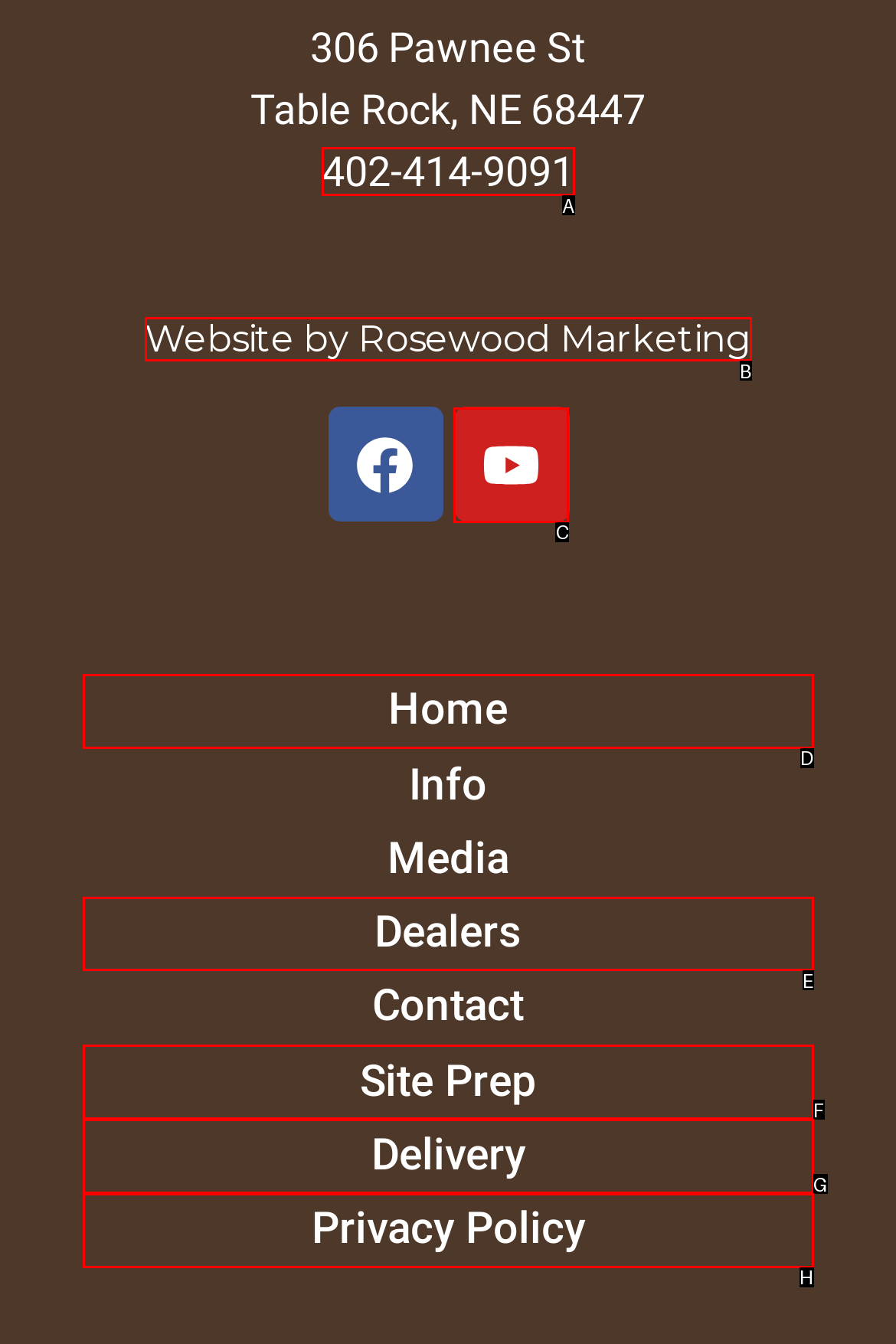Identify the HTML element that corresponds to the following description: BibTEX Provide the letter of the best matching option.

None